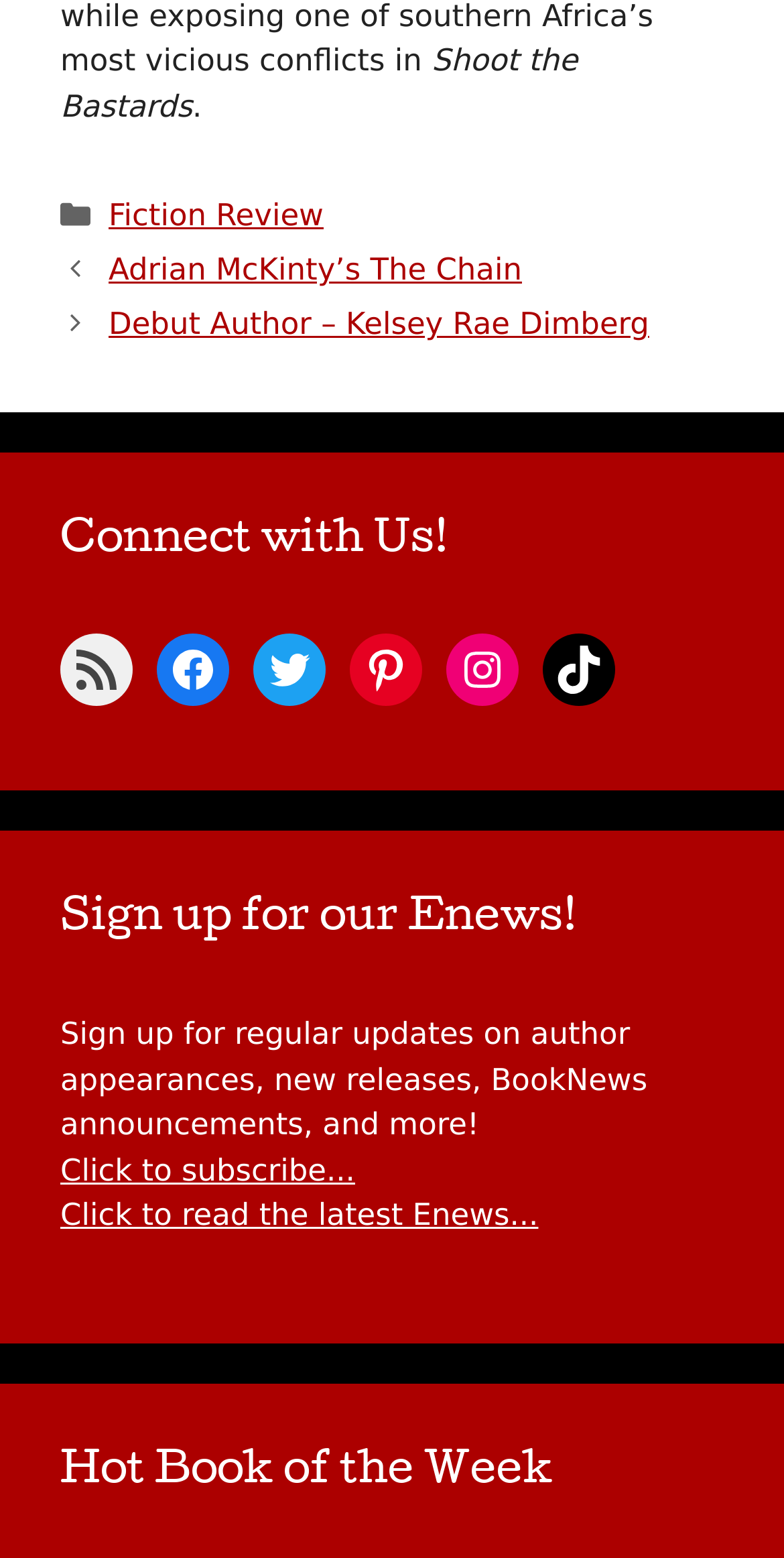Using the webpage screenshot and the element description Click to subscribe..., determine the bounding box coordinates. Specify the coordinates in the format (top-left x, top-left y, bottom-right x, bottom-right y) with values ranging from 0 to 1.

[0.077, 0.74, 0.453, 0.763]